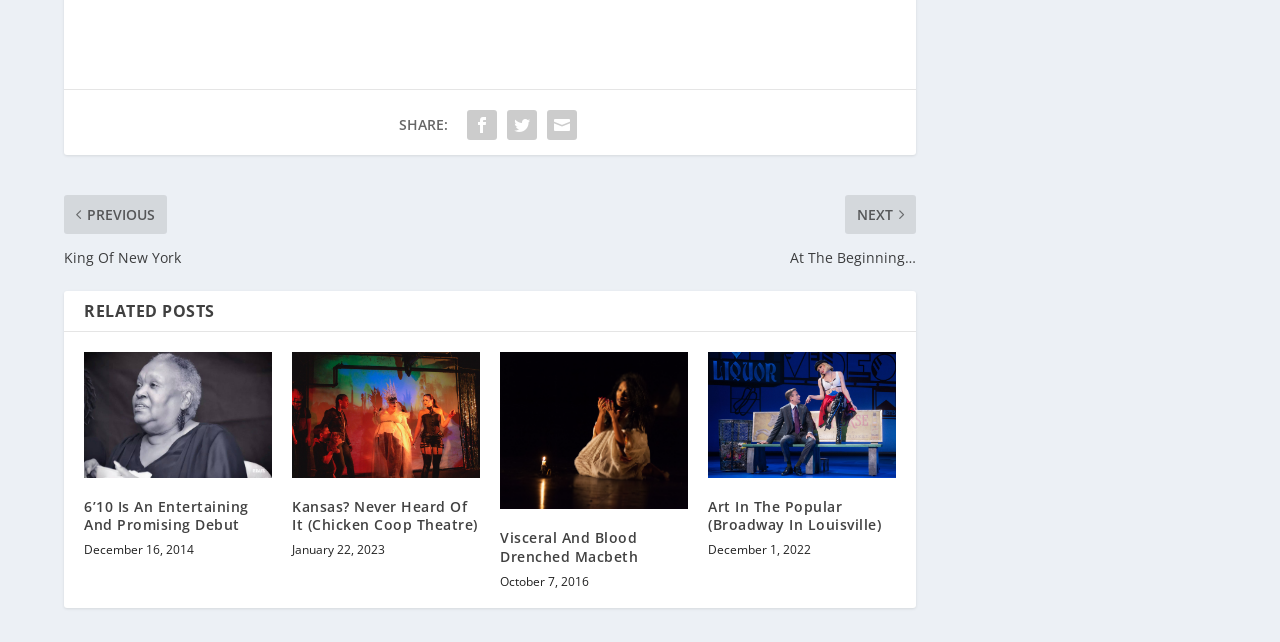Analyze the image and give a detailed response to the question:
What is the title of the first related post?

I looked at the text next to the first image under the 'RELATED POSTS' heading and found that the title of the first related post is '6’10 Is An Entertaining And Promising Debut'.